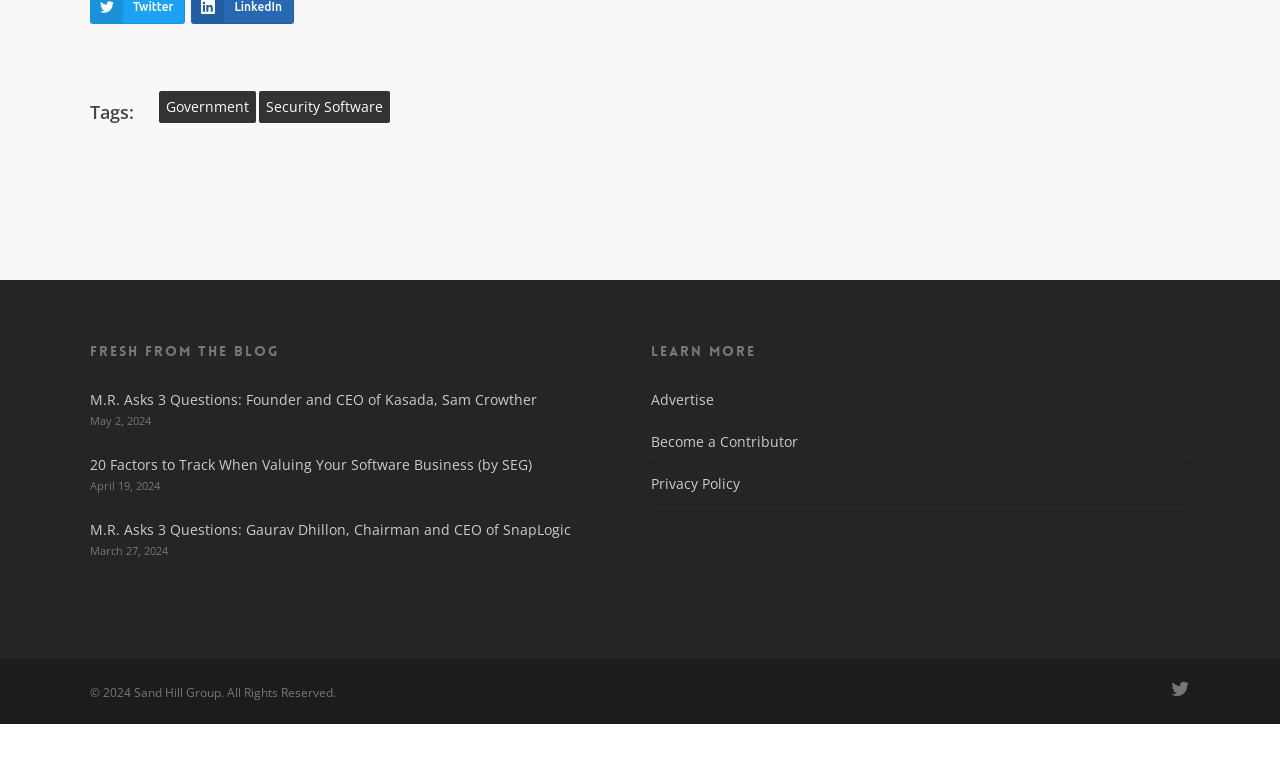Identify the bounding box coordinates of the area you need to click to perform the following instruction: "Read the latest blog post".

[0.07, 0.507, 0.42, 0.532]